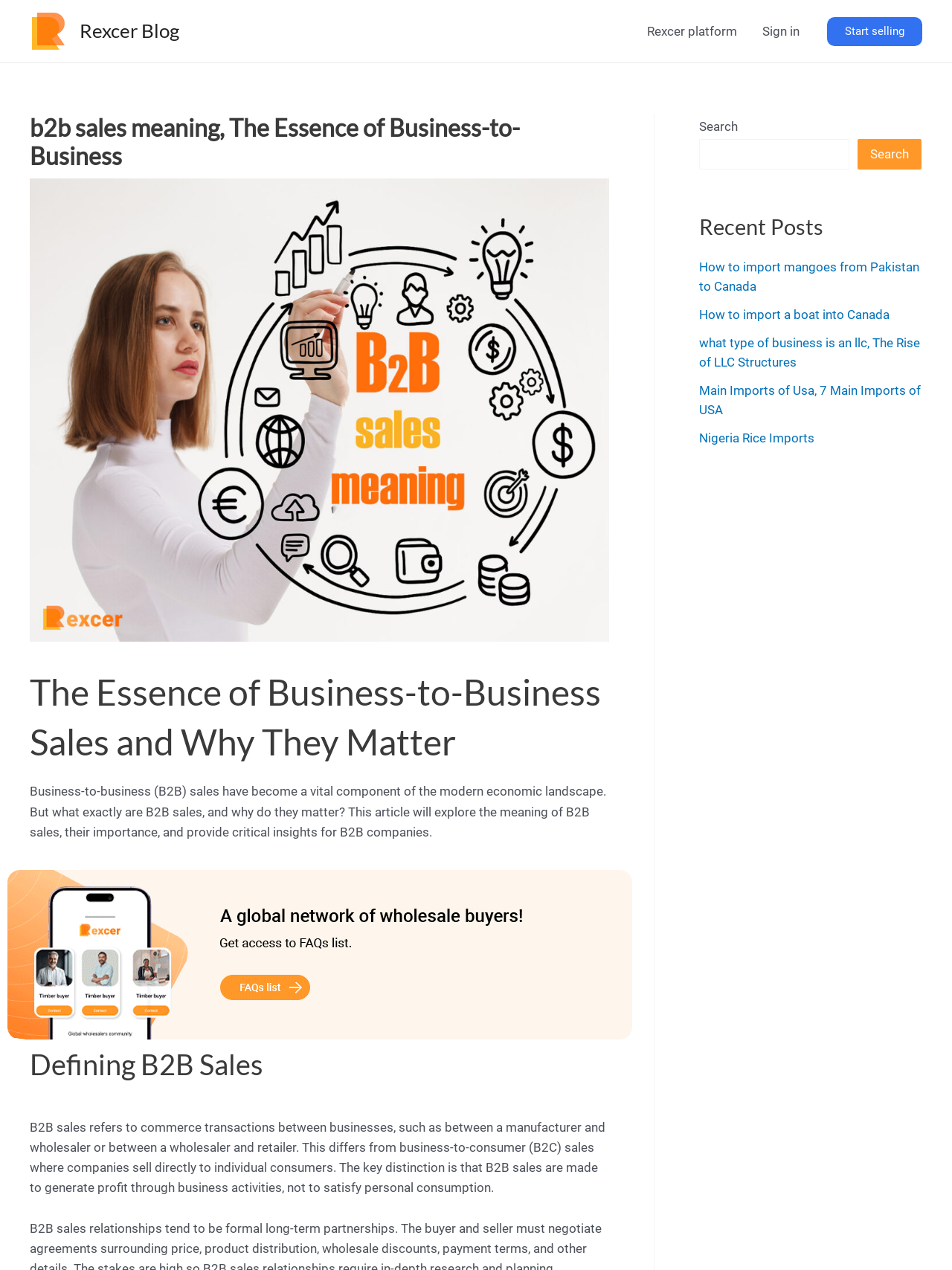Using the format (top-left x, top-left y, bottom-right x, bottom-right y), and given the element description, identify the bounding box coordinates within the screenshot: Featured Poem

None